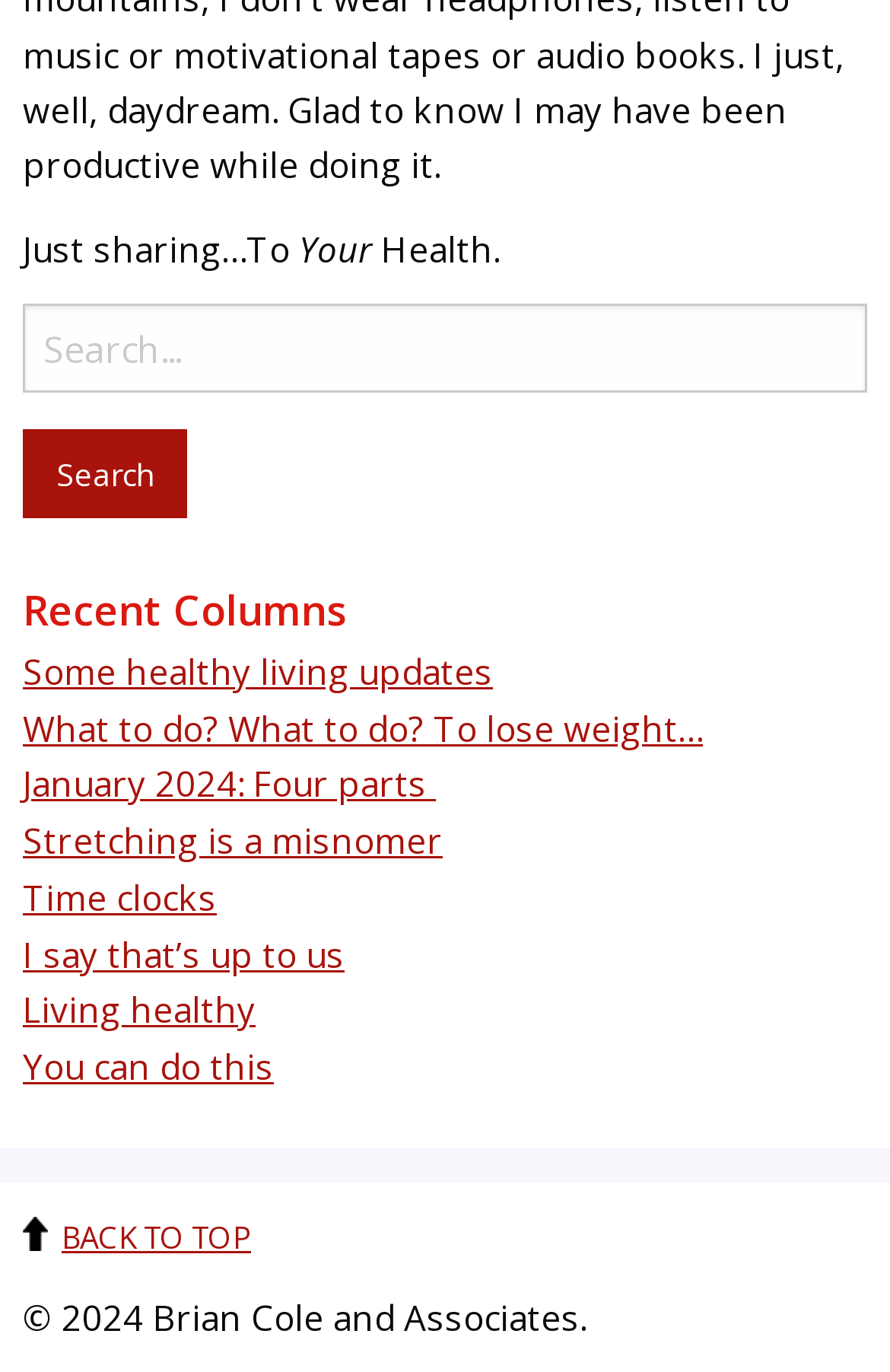Determine the bounding box coordinates of the section I need to click to execute the following instruction: "Click 'BACK TO TOP'". Provide the coordinates as four float numbers between 0 and 1, i.e., [left, top, right, bottom].

[0.026, 0.887, 0.282, 0.917]